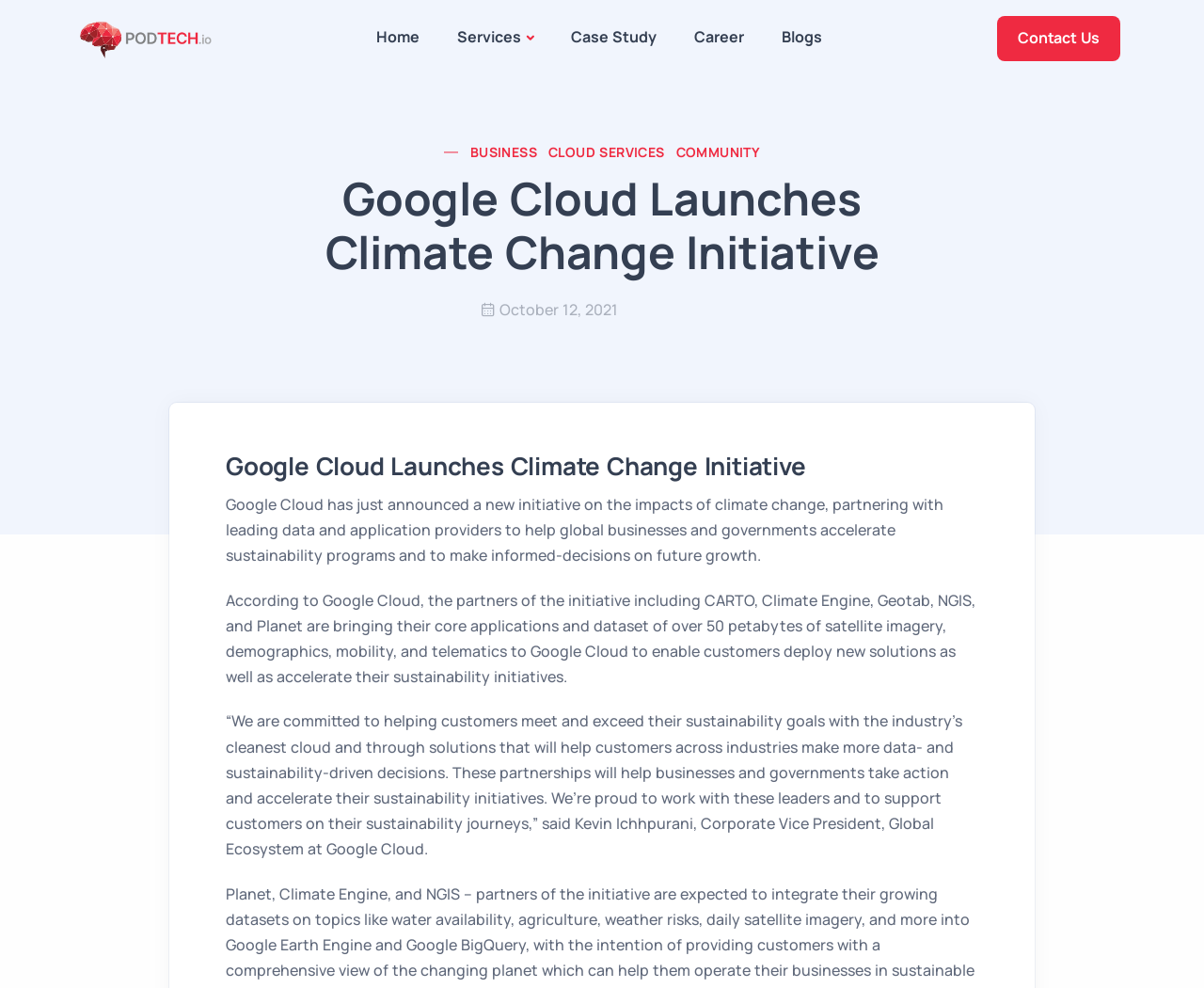Provide a one-word or short-phrase answer to the question:
What is the name of the company launching the climate change initiative?

Google Cloud